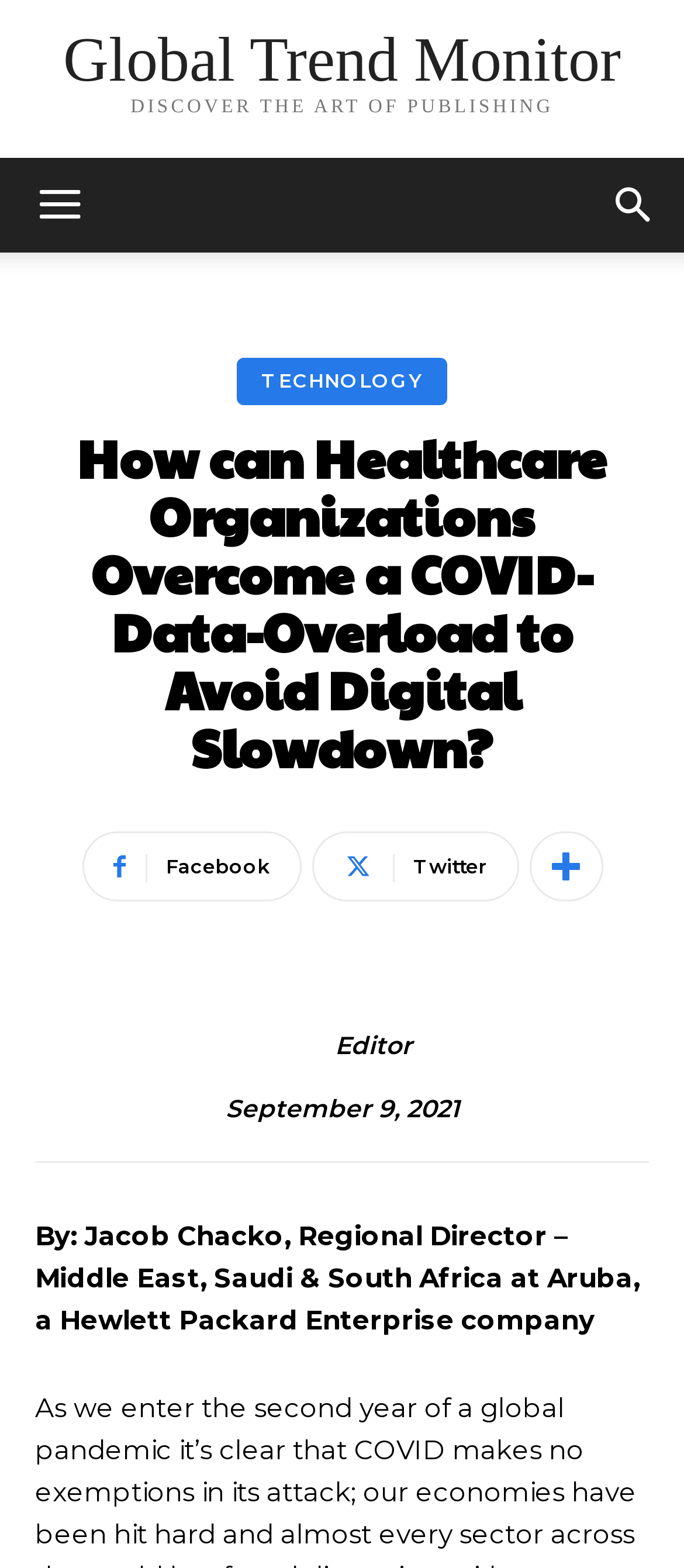Generate the main heading text from the webpage.

How can Healthcare Organizations Overcome a COVID-Data-Overload to Avoid Digital Slowdown?